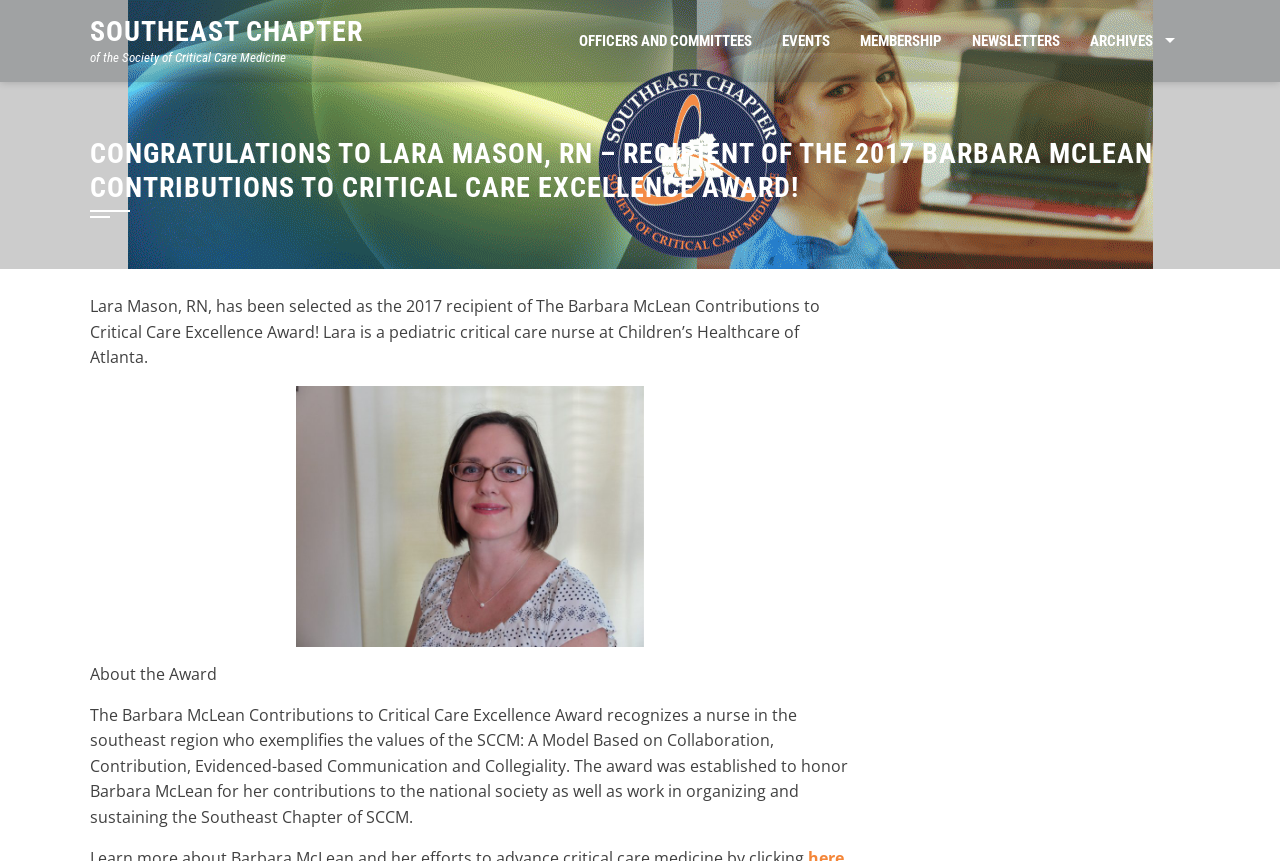Please provide a brief answer to the question using only one word or phrase: 
What is the purpose of the Barbara McLean Contributions to Critical Care Excellence Award?

recognizes a nurse in the southeast region